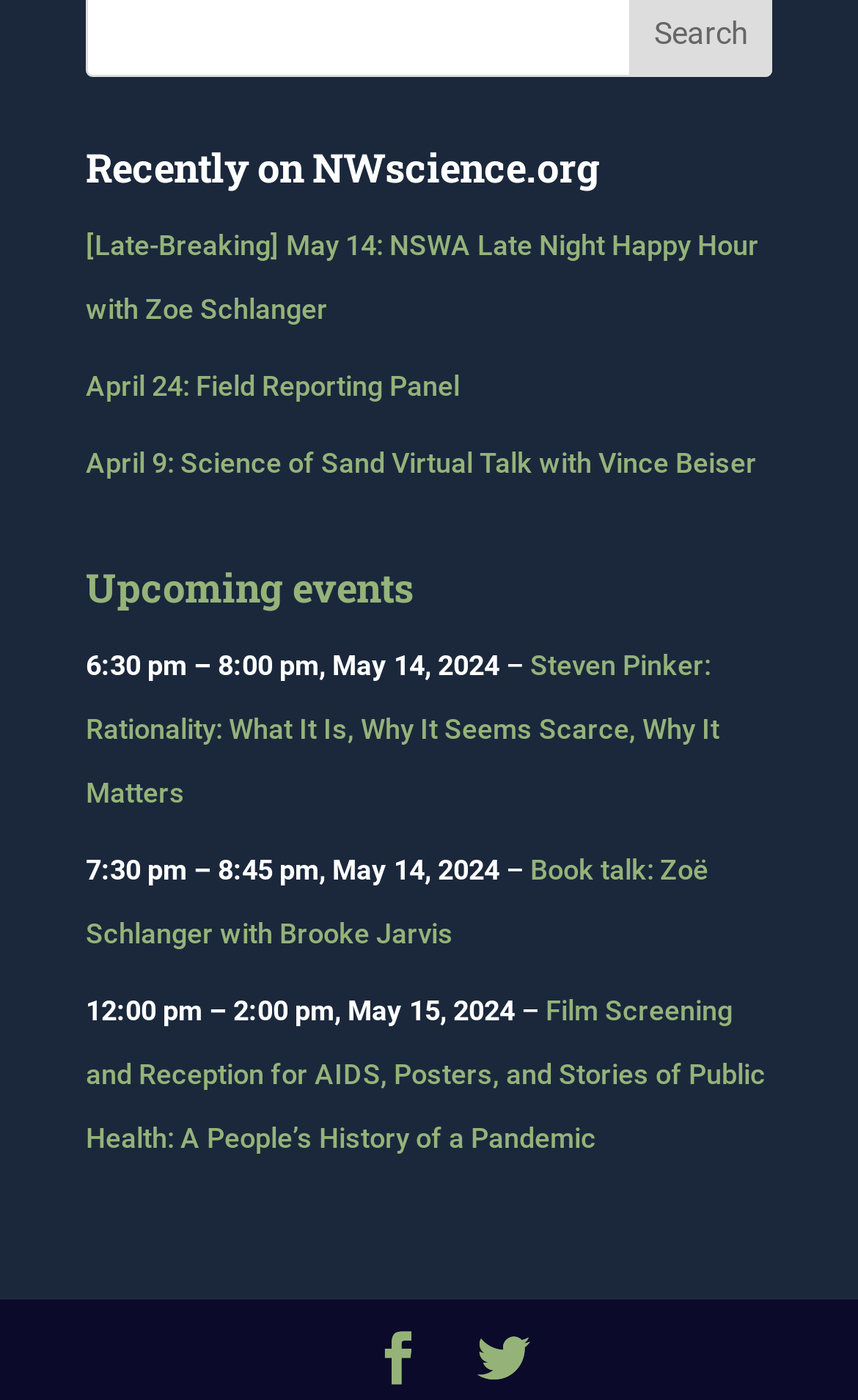Please identify the bounding box coordinates of the region to click in order to complete the task: "Learn about Science of Sand Virtual Talk". The coordinates must be four float numbers between 0 and 1, specified as [left, top, right, bottom].

[0.1, 0.319, 0.882, 0.343]